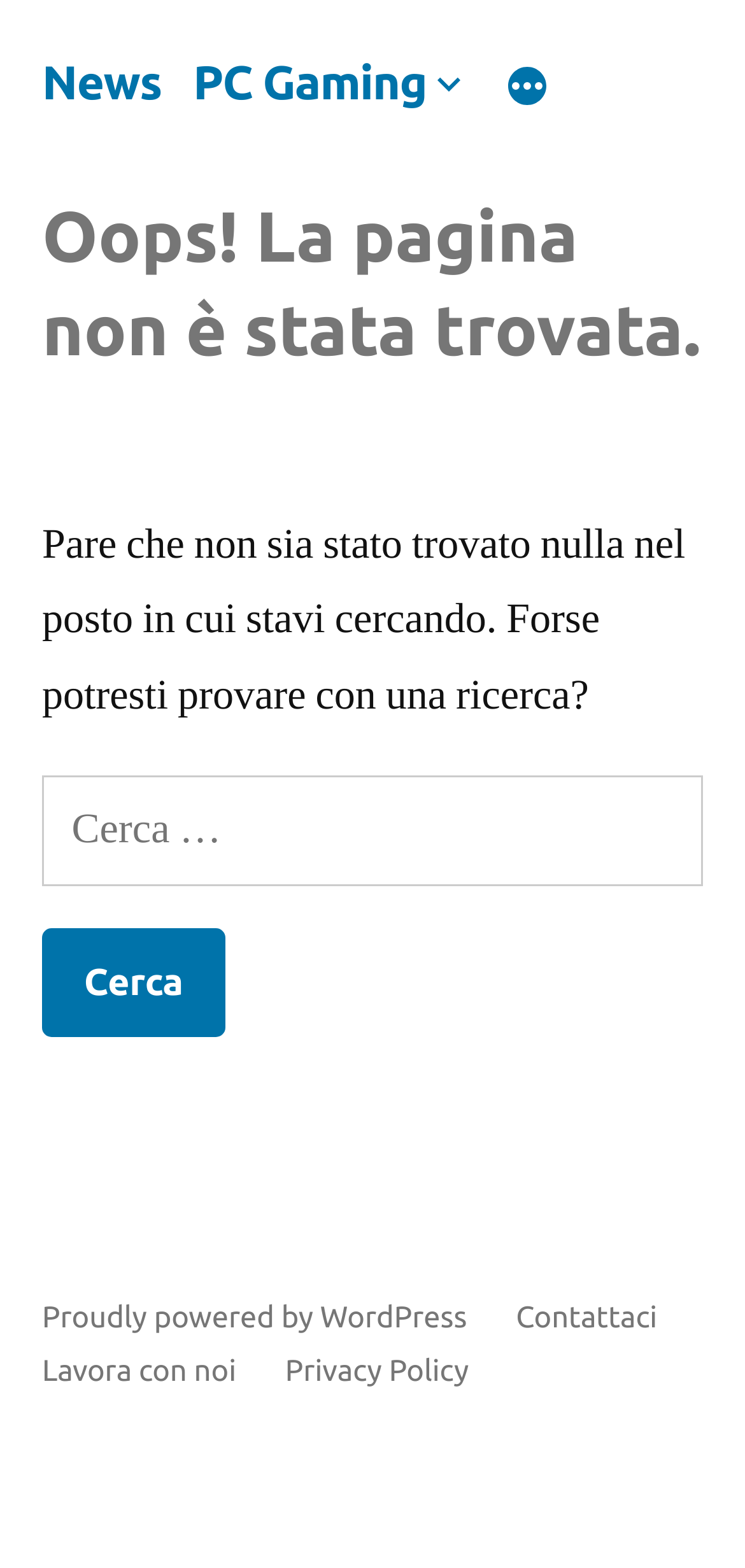Create a detailed narrative describing the layout and content of the webpage.

This webpage displays a "Page not found" error message. At the top, there is a navigation menu with four items: "News", "PC Gaming", an icon button, and a "Di più" button. Below the navigation menu, there is a main section that takes up most of the page. 

In the main section, there is a header with a large heading that reads "Oops! La pagina non è stata trovata." (which translates to "Oops! The page was not found.") in a prominent font. Below the heading, there is a paragraph of text that suggests searching for what the user was looking for. 

Underneath the paragraph, there is a search bar with a label "Ricerca per:" (which translates to "Search for:") and a "Cerca" (which translates to "Search") button. 

At the bottom of the page, there is a footer section with a "Proudly powered by WordPress" link, followed by a navigation menu with three links: "Contattaci" (which translates to "Contact us"), "Lavora con noi" (which translates to "Work with us"), and "Privacy Policy".